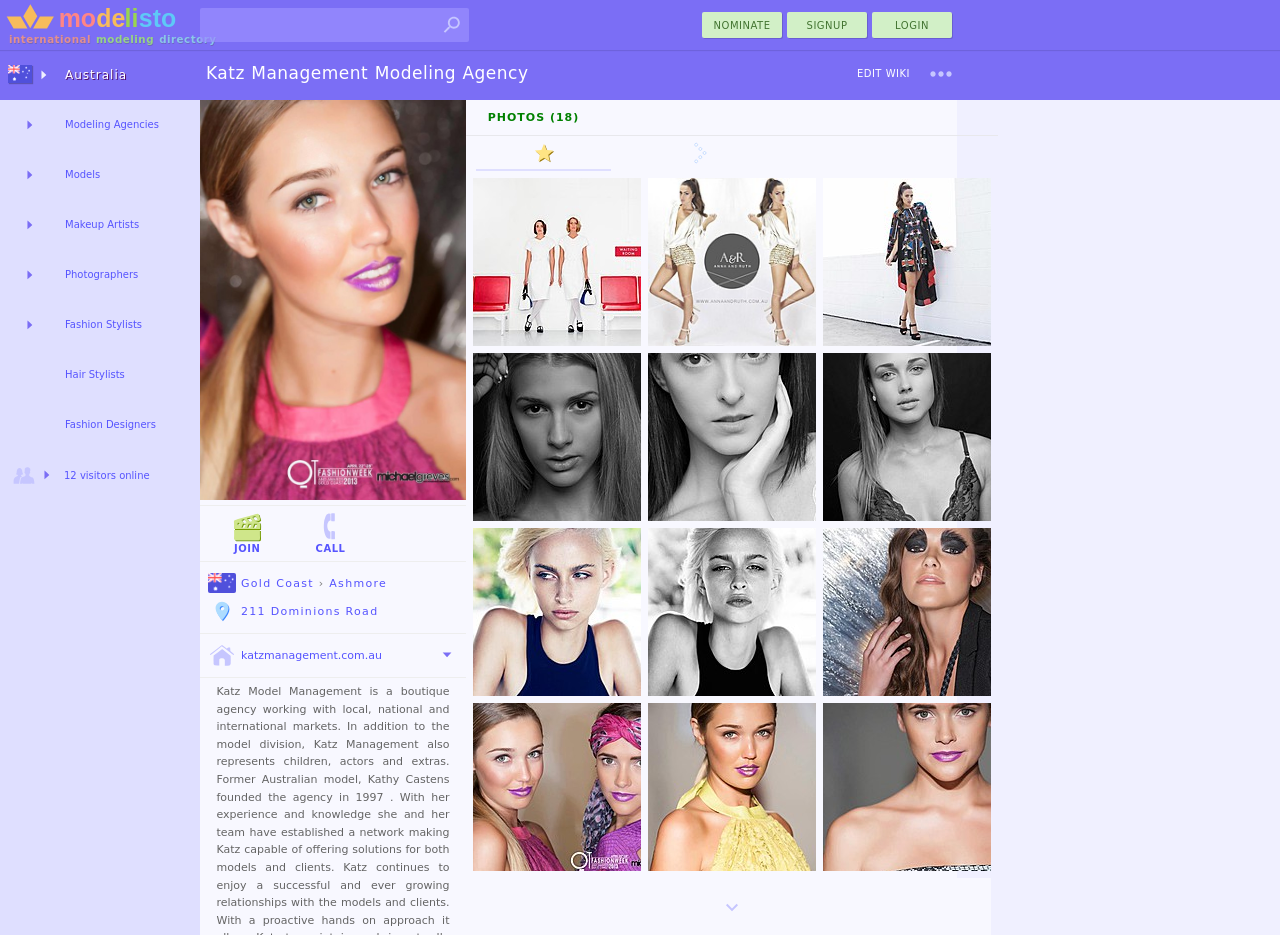Locate the bounding box coordinates of the region to be clicked to comply with the following instruction: "Click on the Call button". The coordinates must be four float numbers between 0 and 1, in the form [left, top, right, bottom].

[0.244, 0.547, 0.272, 0.595]